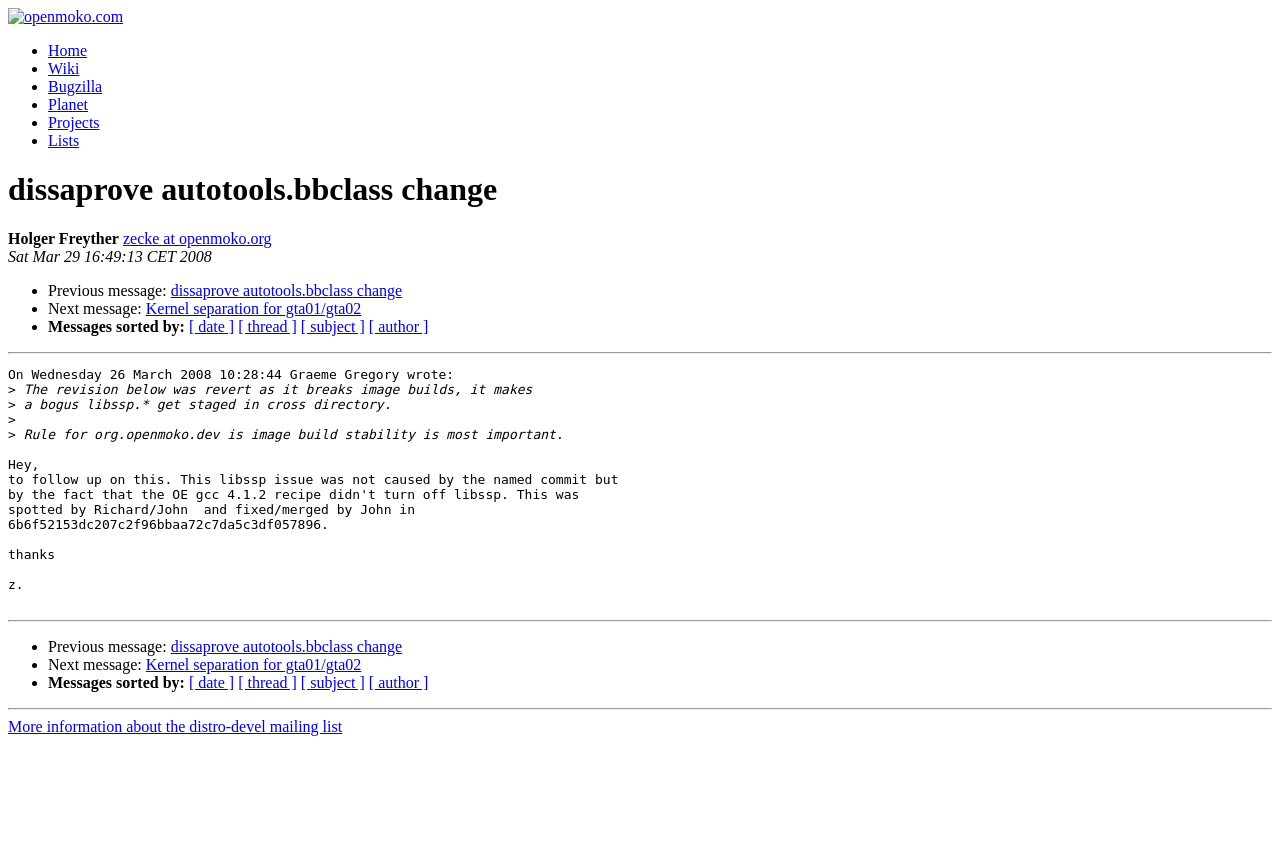Specify the bounding box coordinates for the region that must be clicked to perform the given instruction: "view wiki".

[0.038, 0.071, 0.062, 0.09]